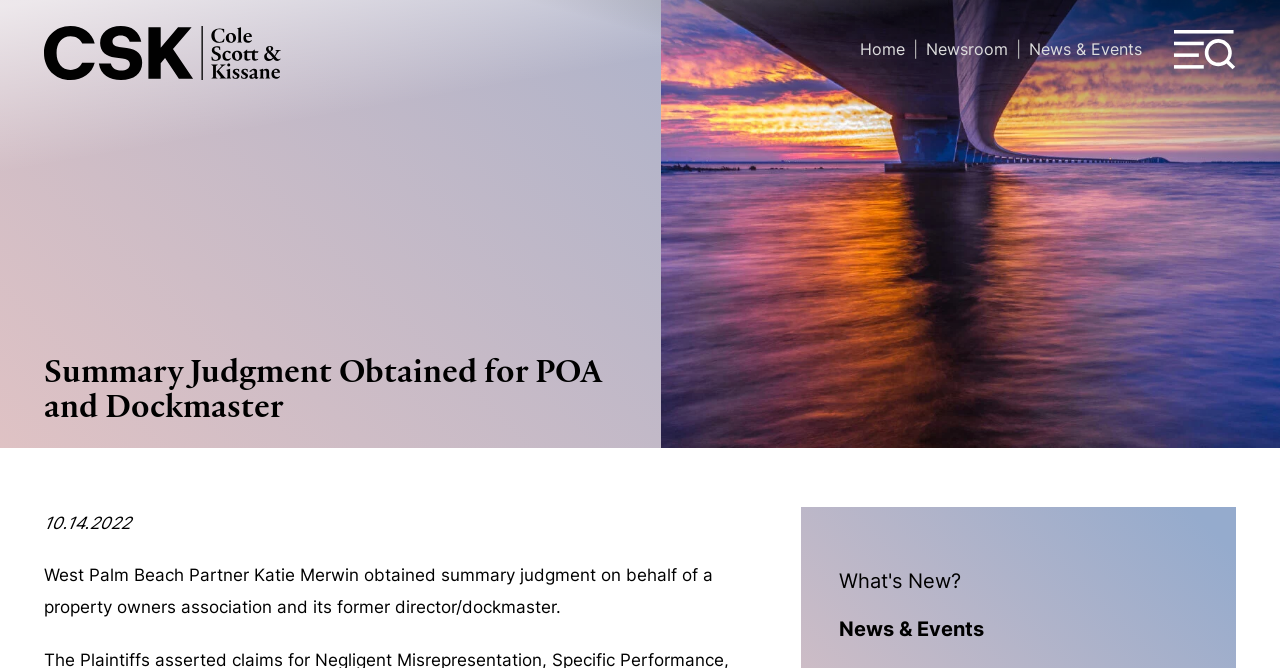How many navigation links are there?
Examine the image closely and answer the question with as much detail as possible.

I counted the number of links in the main navigation menu, which are 'Home', 'Newsroom', 'News & Events', and 'Jump to Page'. There are 4 links in total.